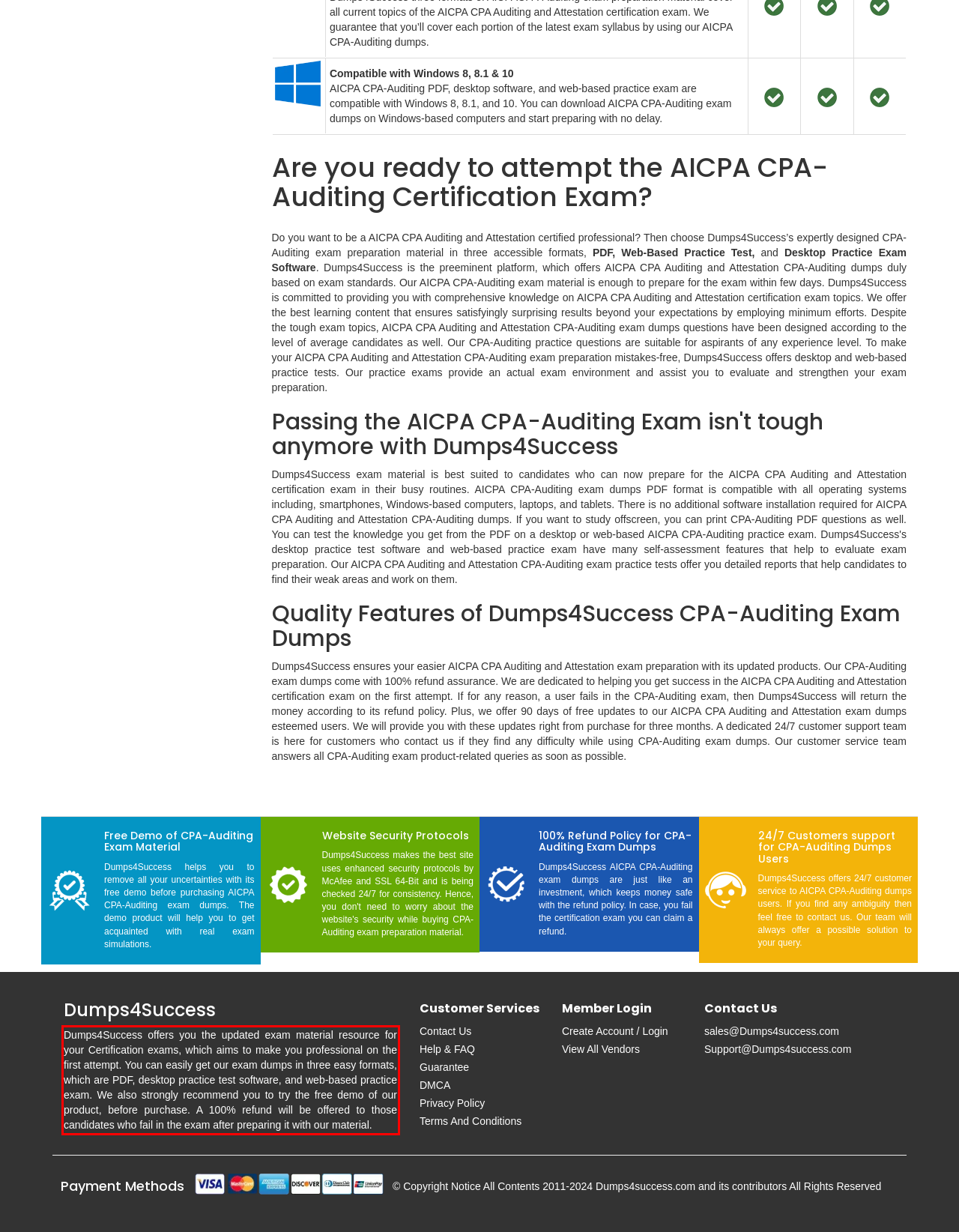In the screenshot of the webpage, find the red bounding box and perform OCR to obtain the text content restricted within this red bounding box.

Dumps4Success offers you the updated exam material resource for your Certification exams, which aims to make you professional on the first attempt. You can easily get our exam dumps in three easy formats, which are PDF, desktop practice test software, and web-based practice exam. We also strongly recommend you to try the free demo of our product, before purchase. A 100% refund will be offered to those candidates who fail in the exam after preparing it with our material.